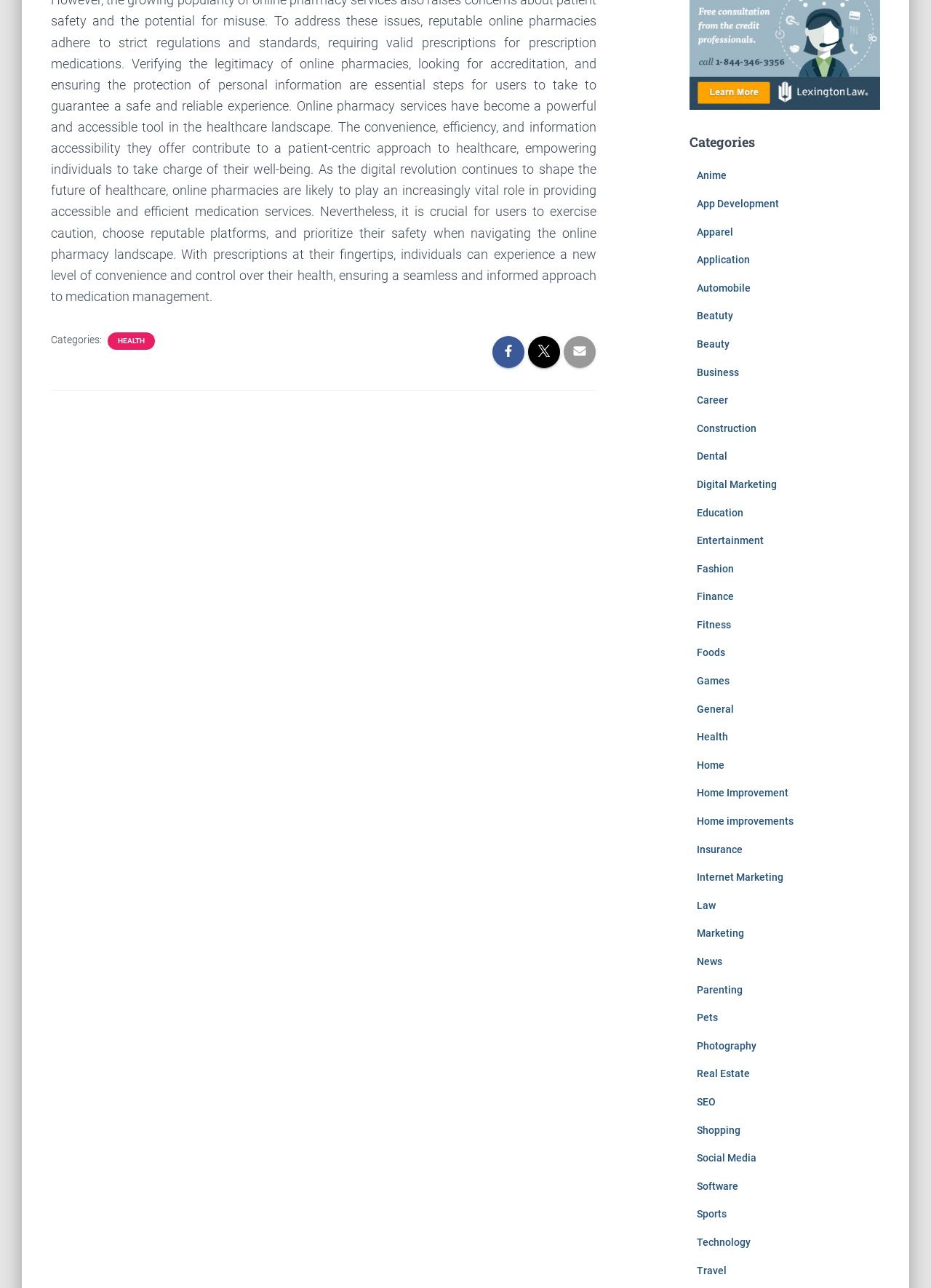Pinpoint the bounding box coordinates for the area that should be clicked to perform the following instruction: "Browse Beauty products".

[0.748, 0.263, 0.783, 0.272]